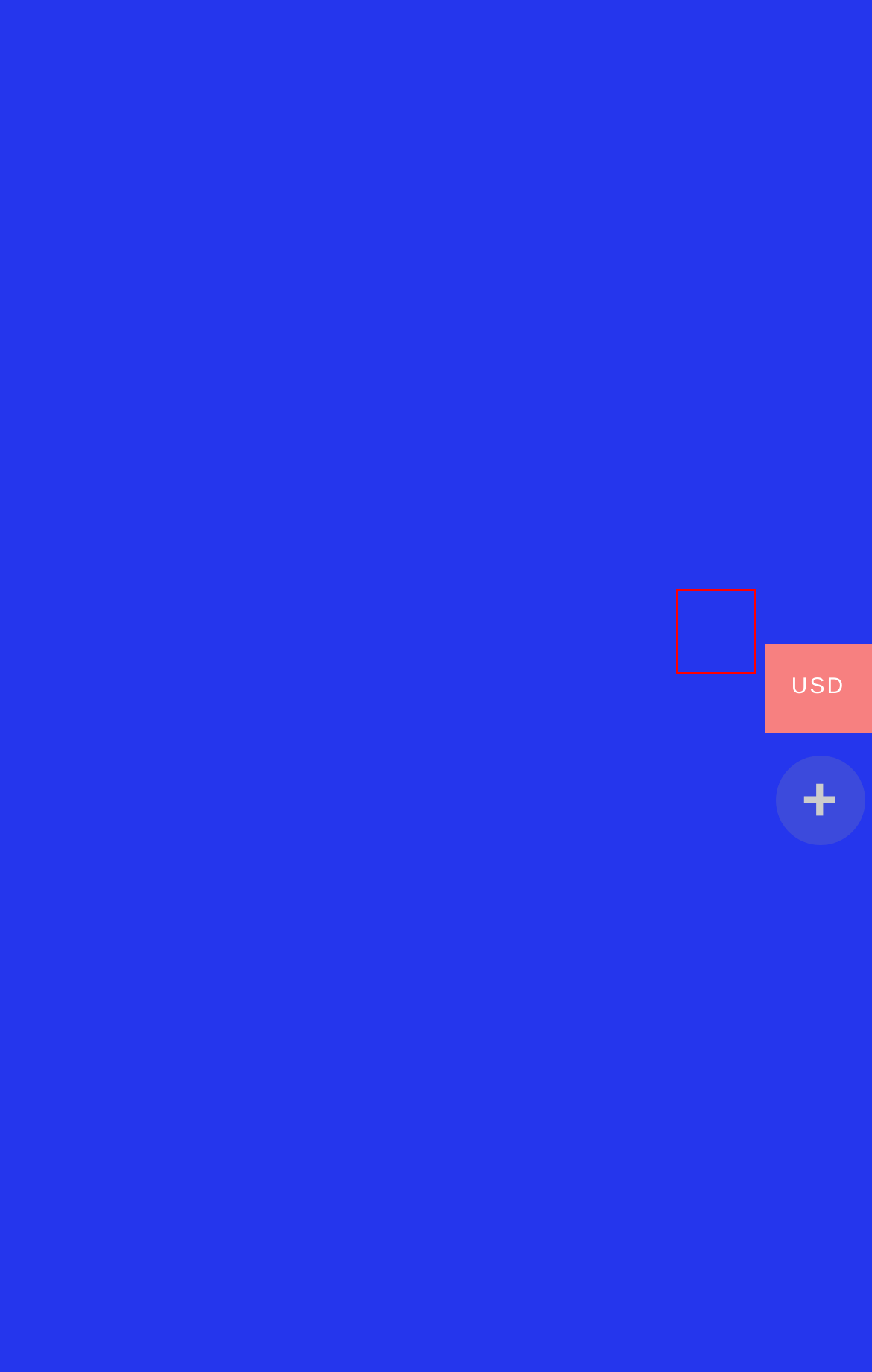You see a screenshot of a webpage with a red bounding box surrounding an element. Pick the webpage description that most accurately represents the new webpage after interacting with the element in the red bounding box. The options are:
A. Mayo Scissors 5 1/2 Straight - Medical Supplies Boss
B. Ring Cutter- Extra Blade - Medical Supplies Boss
C. Shop - Medical Supplies Boss
D. Homepage - Medical Supplies Boss
E. Electrotherapy Archives - Medical Supplies Boss
F. Blood Pressure Archives - Medical Supplies Boss
G. Ambu Spur II Bag Disposable Resuscitator Pediatric - Medical Supplies Boss
H. Physician Supplies Archives - Medical Supplies Boss

B